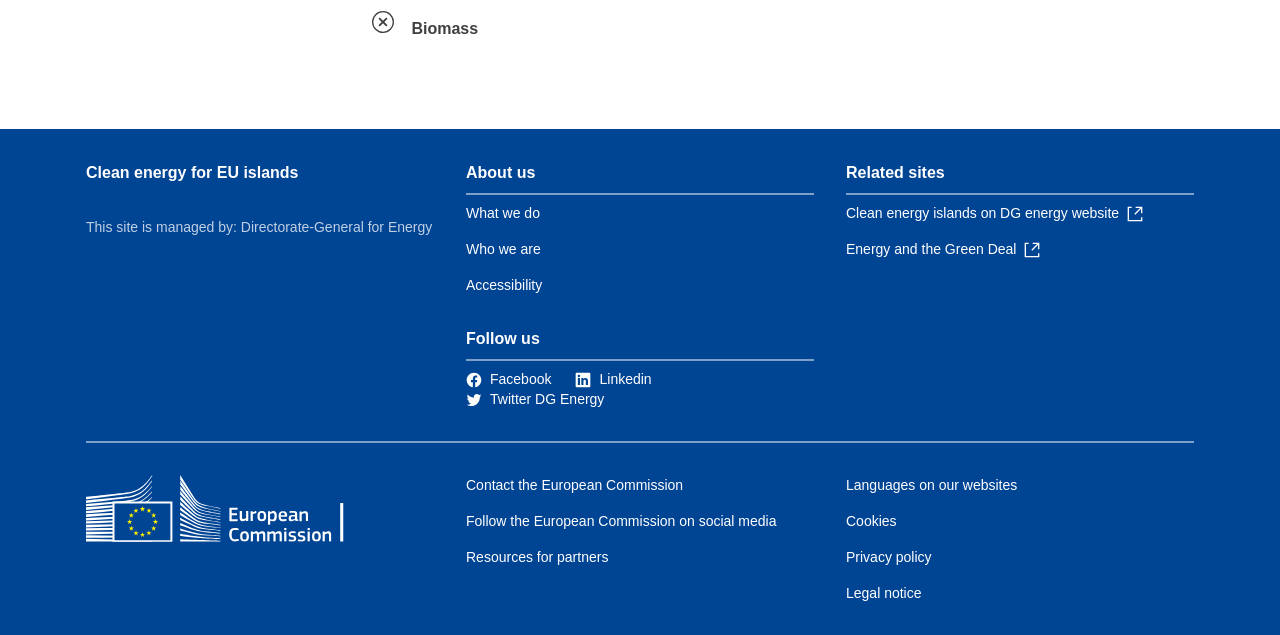Please specify the coordinates of the bounding box for the element that should be clicked to carry out this instruction: "Contact the European Commission". The coordinates must be four float numbers between 0 and 1, formatted as [left, top, right, bottom].

[0.364, 0.752, 0.534, 0.777]